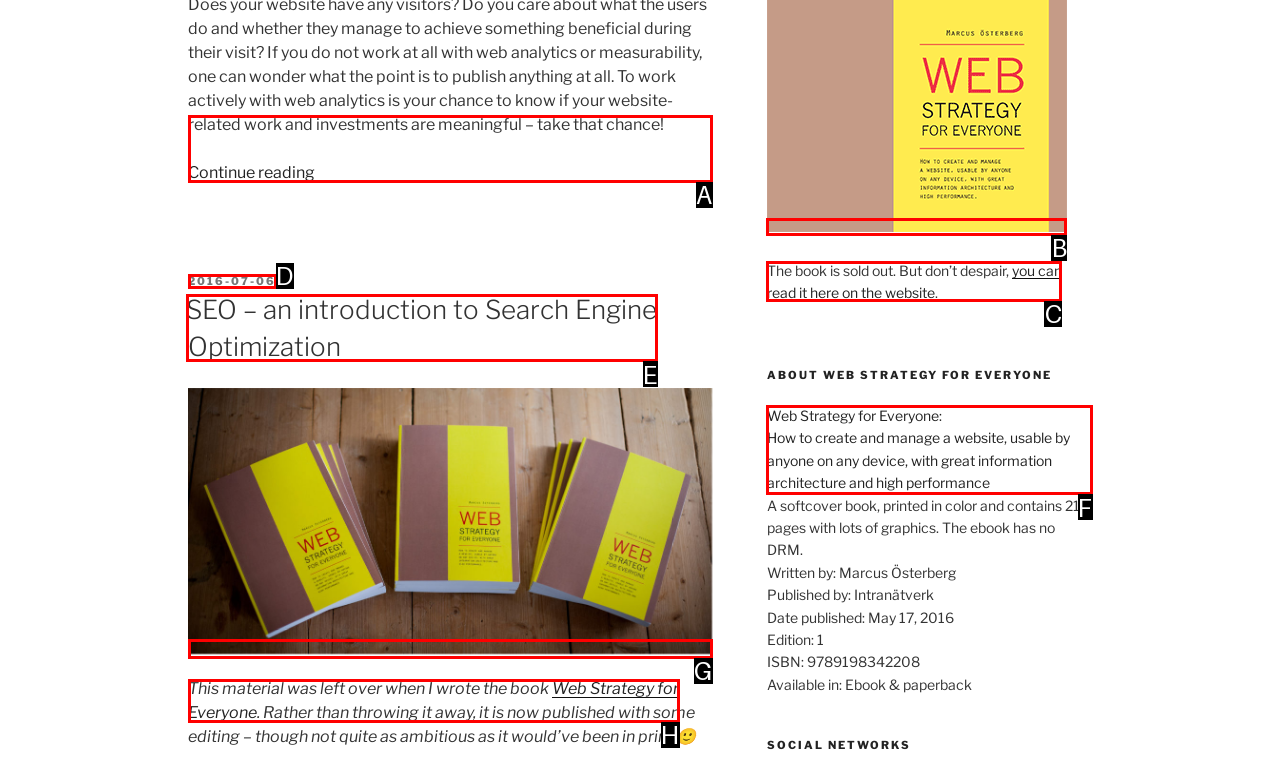Determine the HTML element that best matches this description: 2016-07-062016-07-06 from the given choices. Respond with the corresponding letter.

D